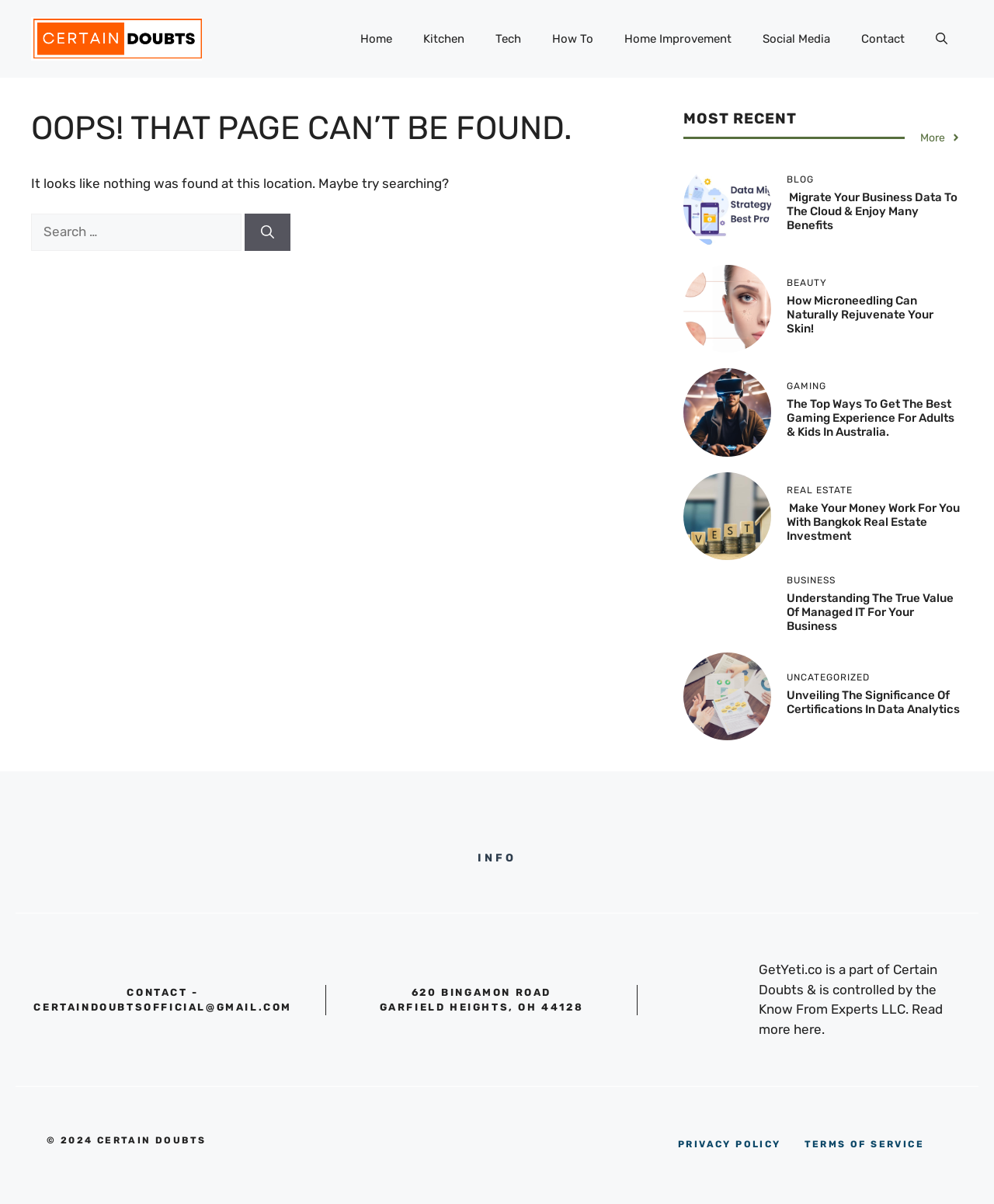What is the name of the website?
Provide a detailed answer to the question, using the image to inform your response.

I determined the name of the website by looking at the banner element at the top of the page, which contains the text 'Certain Doubts'.